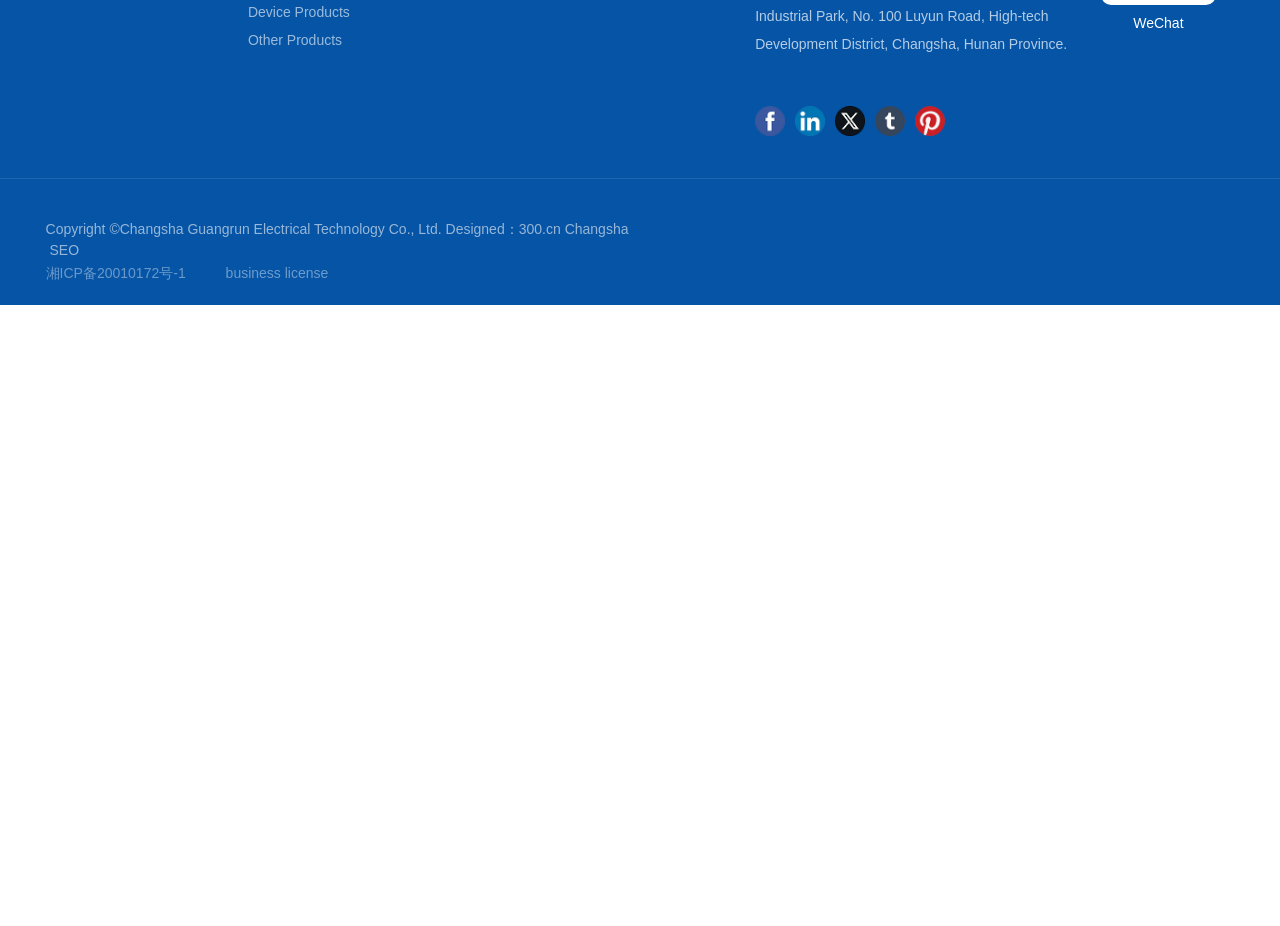Kindly provide the bounding box coordinates of the section you need to click on to fulfill the given instruction: "Visit Facebook".

[0.59, 0.114, 0.613, 0.146]